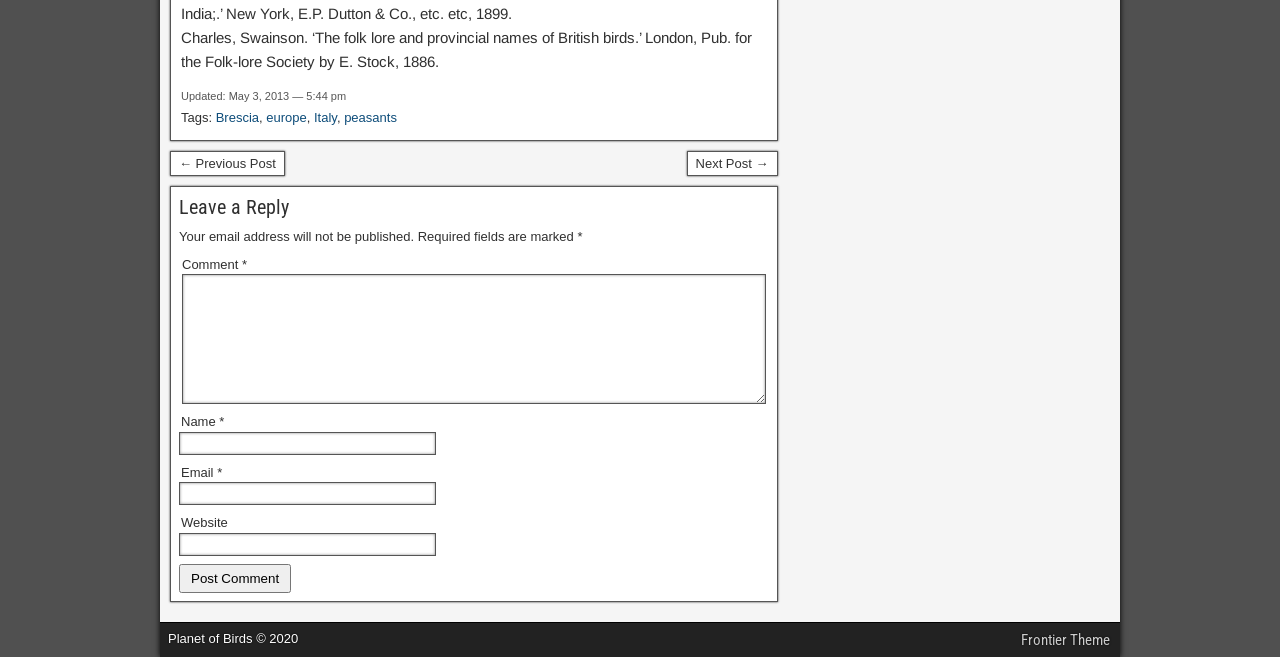Please answer the following question using a single word or phrase: 
When was the webpage last updated?

May 3, 2013